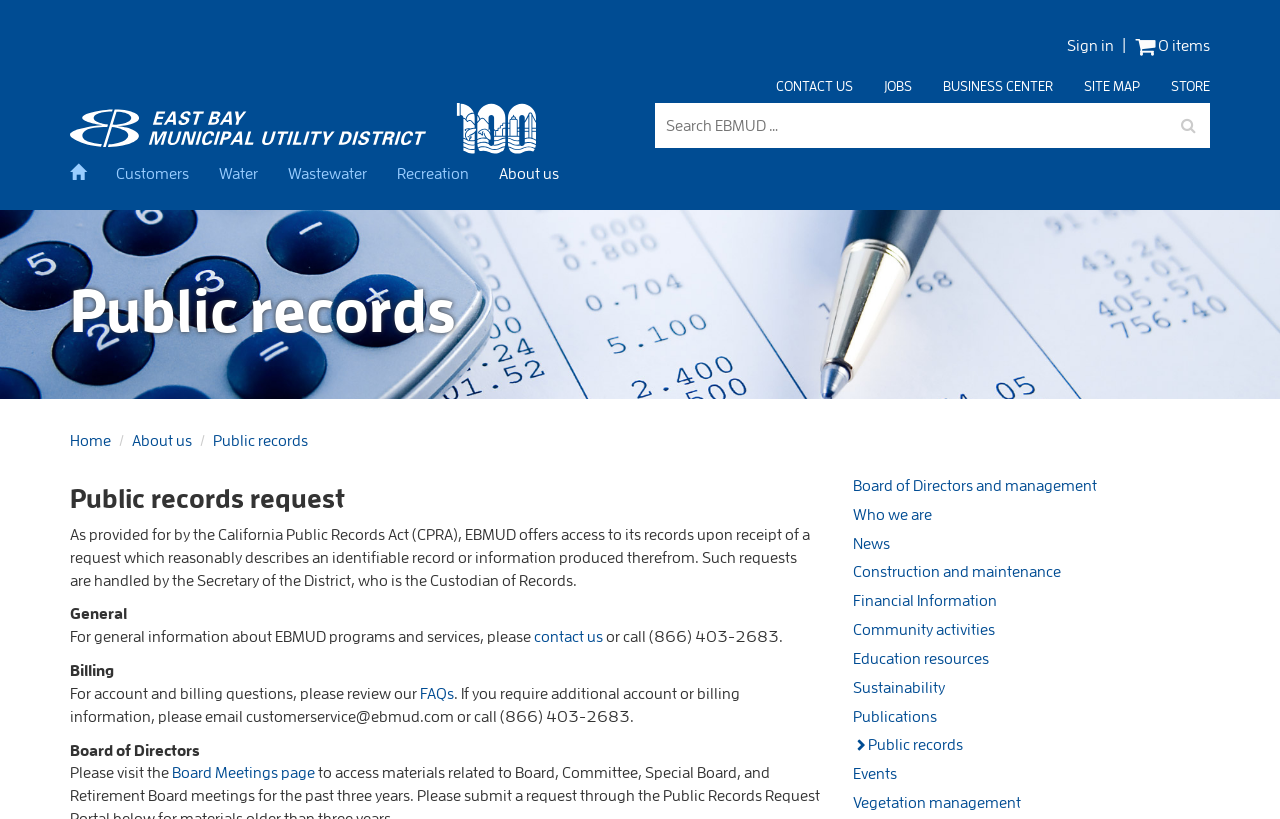Please answer the following question using a single word or phrase: 
What is the text of the first link on the top right?

Sign in